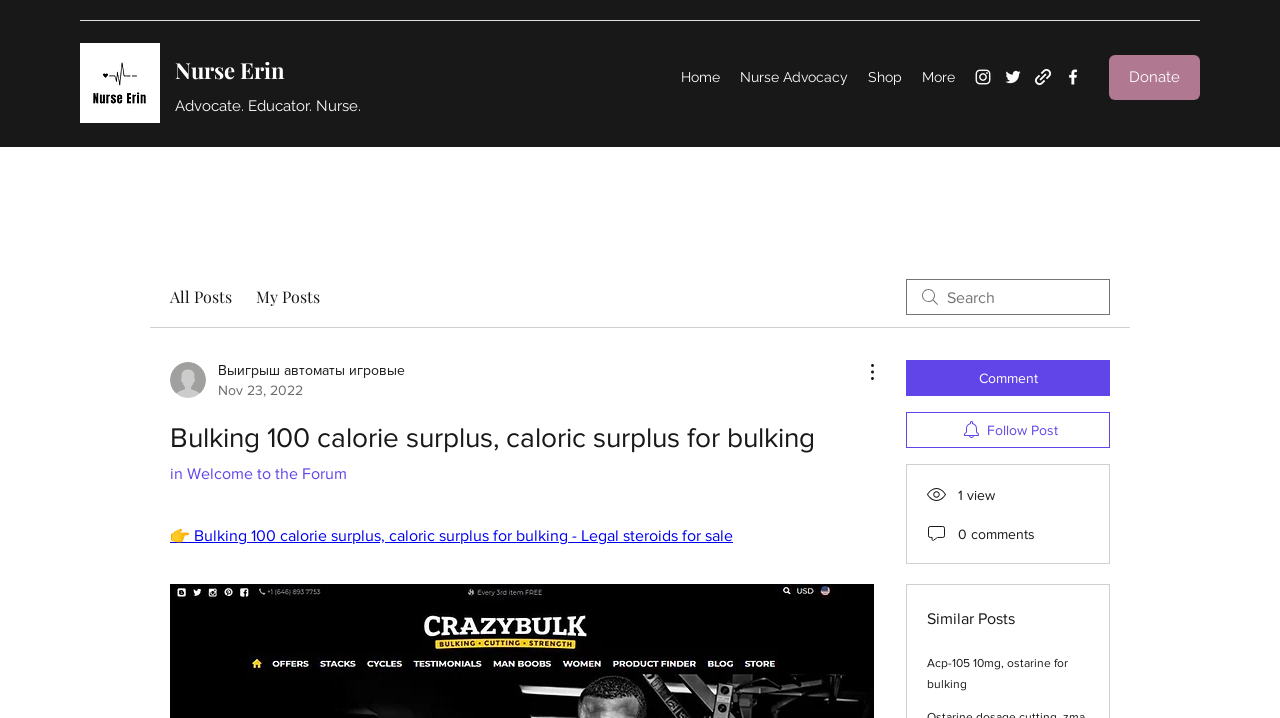Please identify the bounding box coordinates of the clickable element to fulfill the following instruction: "Click the Nurse Erin link". The coordinates should be four float numbers between 0 and 1, i.e., [left, top, right, bottom].

[0.137, 0.077, 0.223, 0.118]